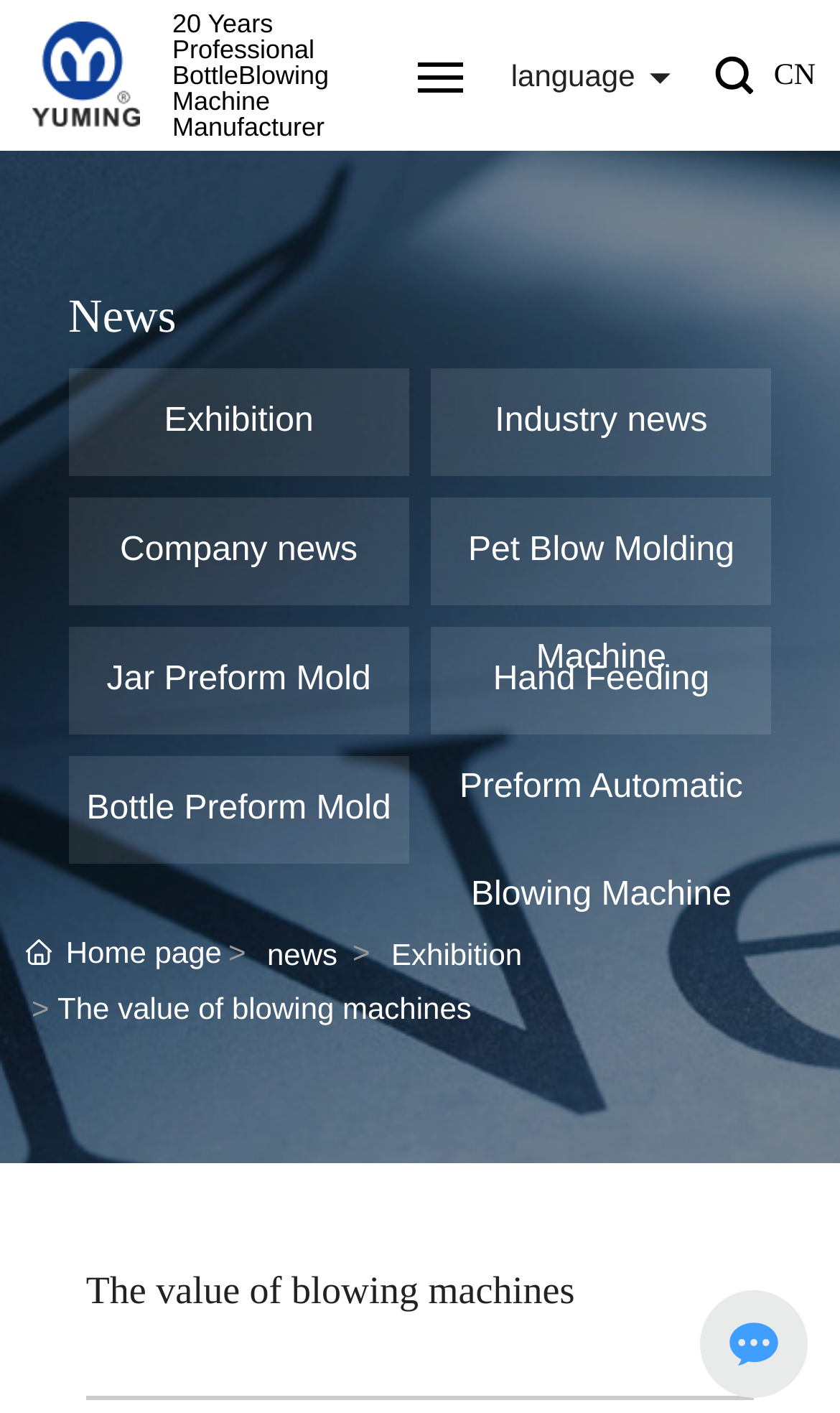Identify the bounding box coordinates for the element you need to click to achieve the following task: "Visit the home page". Provide the bounding box coordinates as four float numbers between 0 and 1, in the form [left, top, right, bottom].

[0.03, 0.662, 0.264, 0.687]